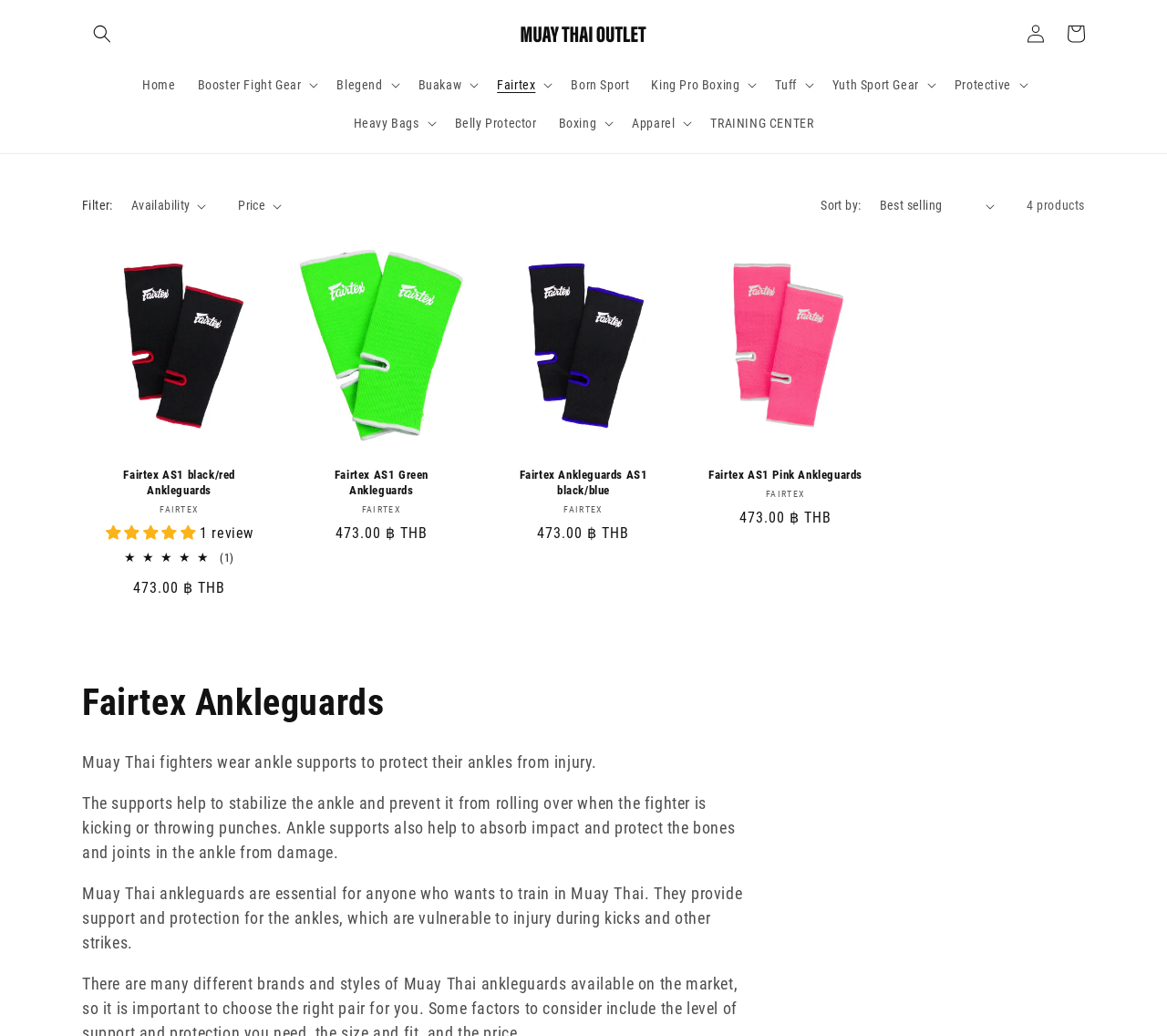Please locate the clickable area by providing the bounding box coordinates to follow this instruction: "View Fairtex AS1 black/red Ankleguards".

[0.086, 0.452, 0.222, 0.481]